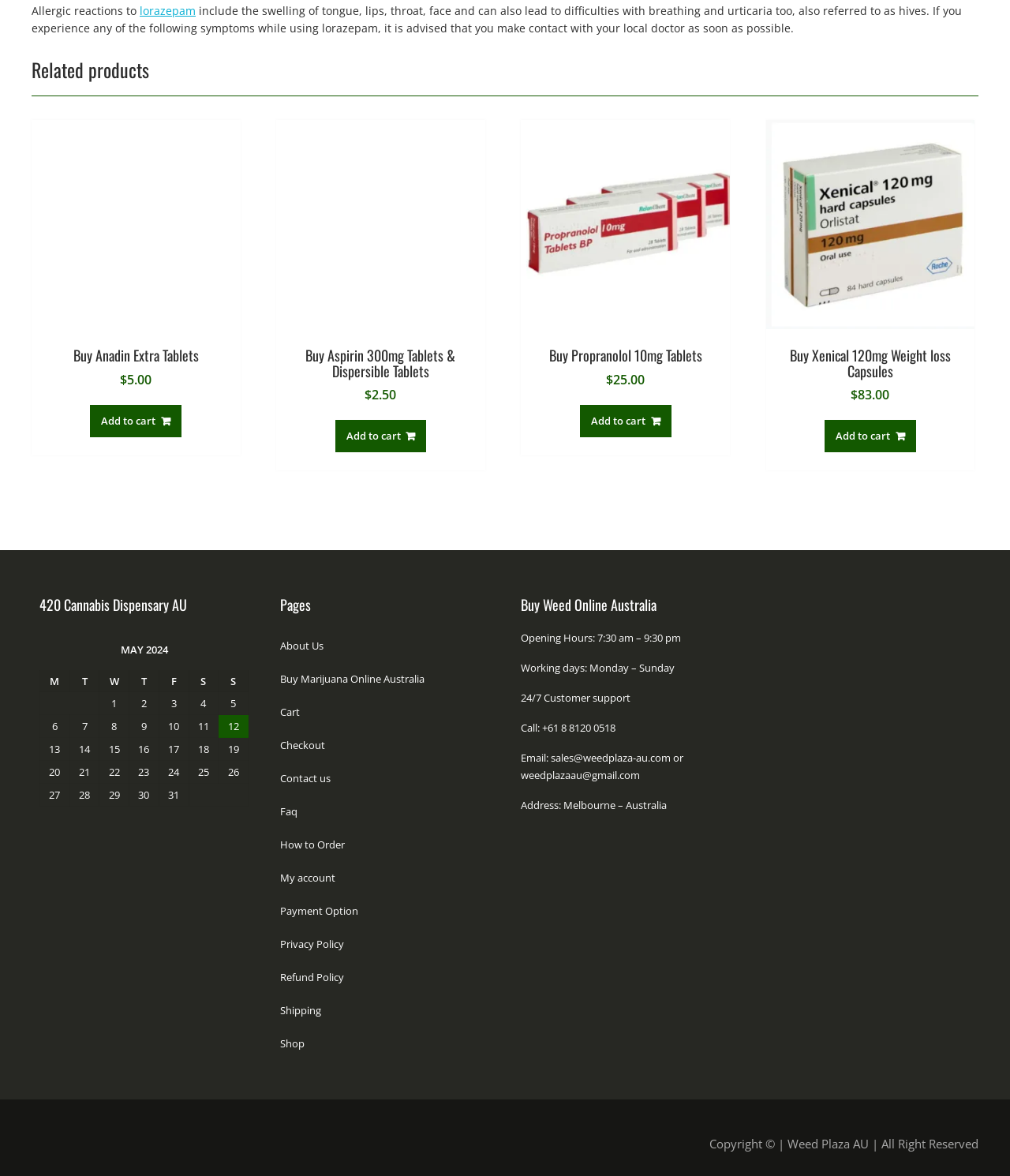What is the price of 'Buy Xenical 120mg Weight loss Capsules'?
Based on the image, give a concise answer in the form of a single word or short phrase.

$83.00